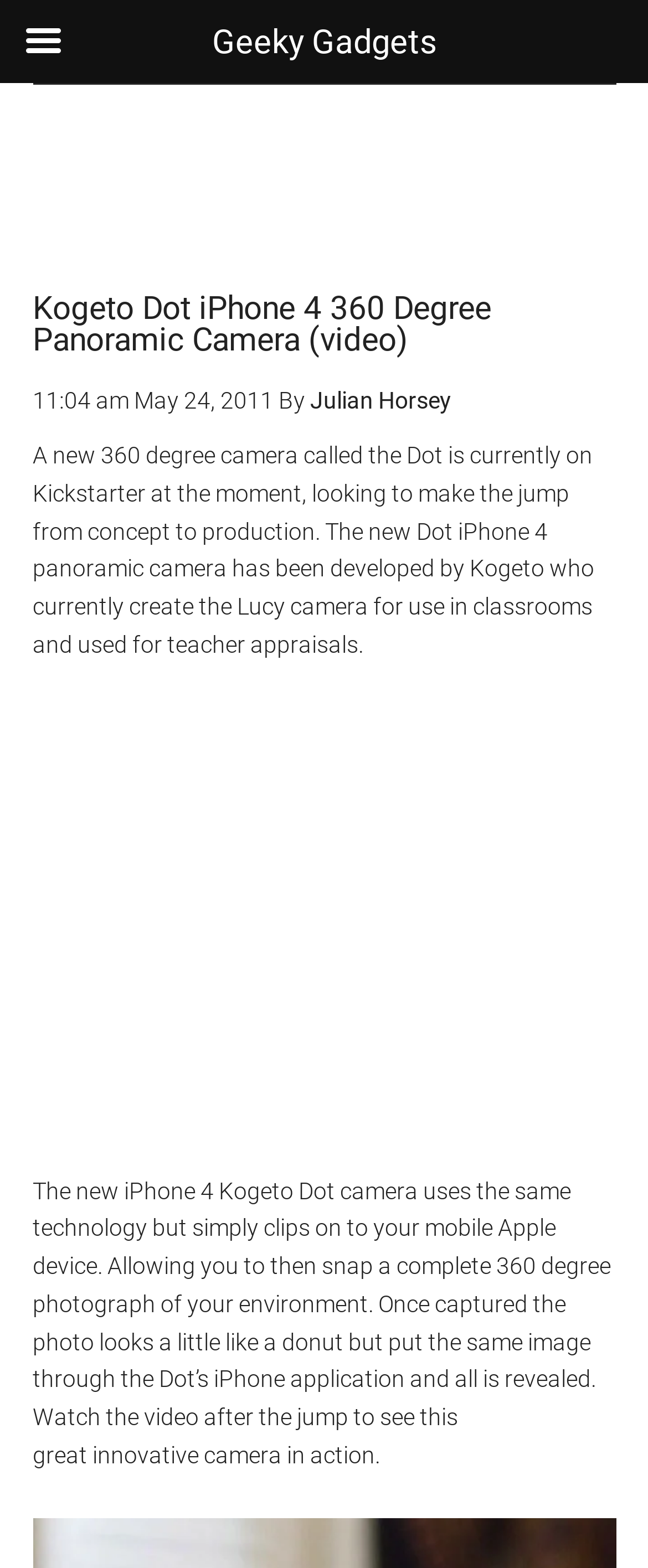Offer a thorough description of the webpage.

The webpage is about the Kogeto Dot, a new 360-degree camera for iPhone 4 that is currently on Kickstarter. At the top of the page, there are four links to skip to different sections of the page: main content, secondary menu, primary sidebar, and footer. 

Below these links, there is a header section that spans almost the entire width of the page. Within this section, there is a heading that reads "Kogeto Dot iPhone 4 360 Degree Panoramic Camera (video)" and is positioned near the top left corner of the page. To the right of the heading, there are two time elements, one showing the time "11:04 am" and the other showing the date "May 24, 2011". 

Below the time elements, there is a byline that reads "By Julian Horsey". The main content of the page is divided into two paragraphs. The first paragraph describes the Kogeto Dot camera, stating that it has been developed by Kogeto, a company that creates cameras for classrooms and teacher appraisals. 

The second paragraph explains how the camera works, stating that it clips onto an iPhone 4 and allows users to take 360-degree photographs. The paragraph also mentions that the captured image looks like a donut, but can be viewed in its entirety using the Dot's iPhone application. 

At the very top of the page, there is a link to "Geeky Gadgets" positioned near the top center of the page.